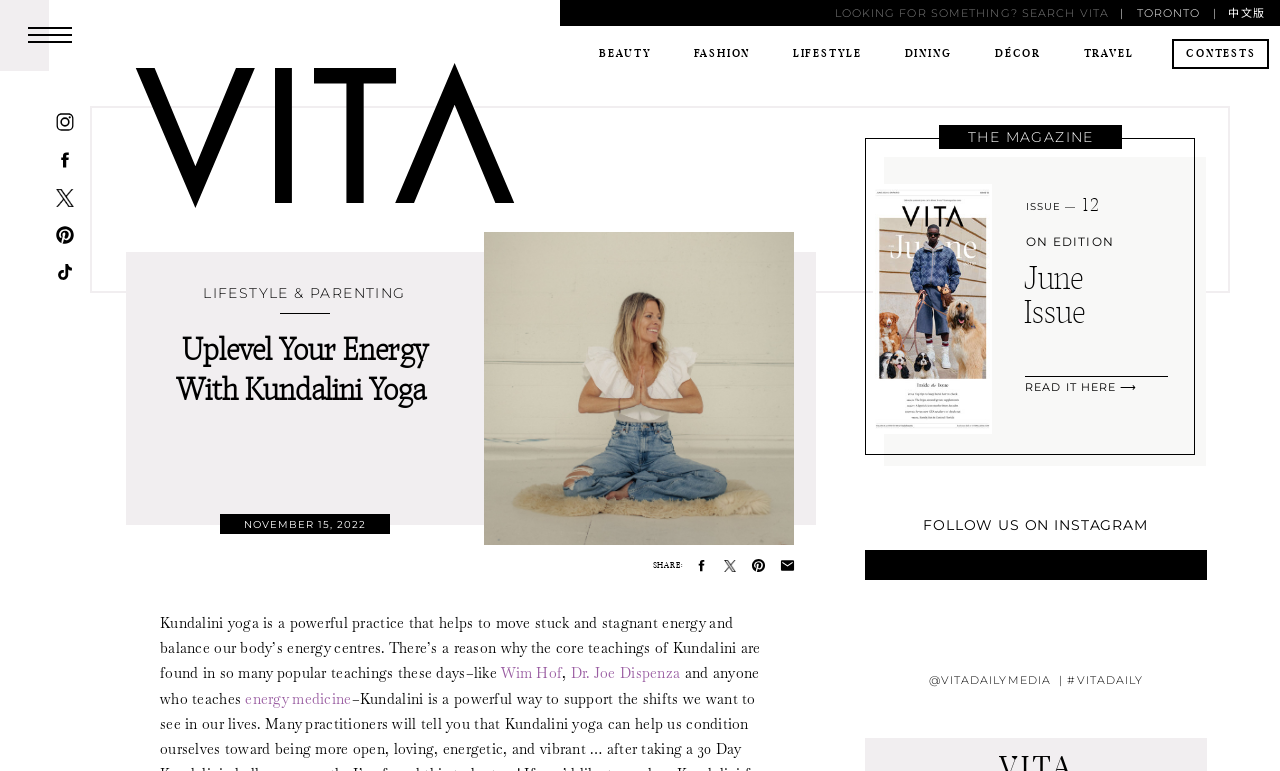Determine the bounding box coordinates for the area that needs to be clicked to fulfill this task: "Read the June Issue". The coordinates must be given as four float numbers between 0 and 1, i.e., [left, top, right, bottom].

[0.801, 0.493, 0.921, 0.514]